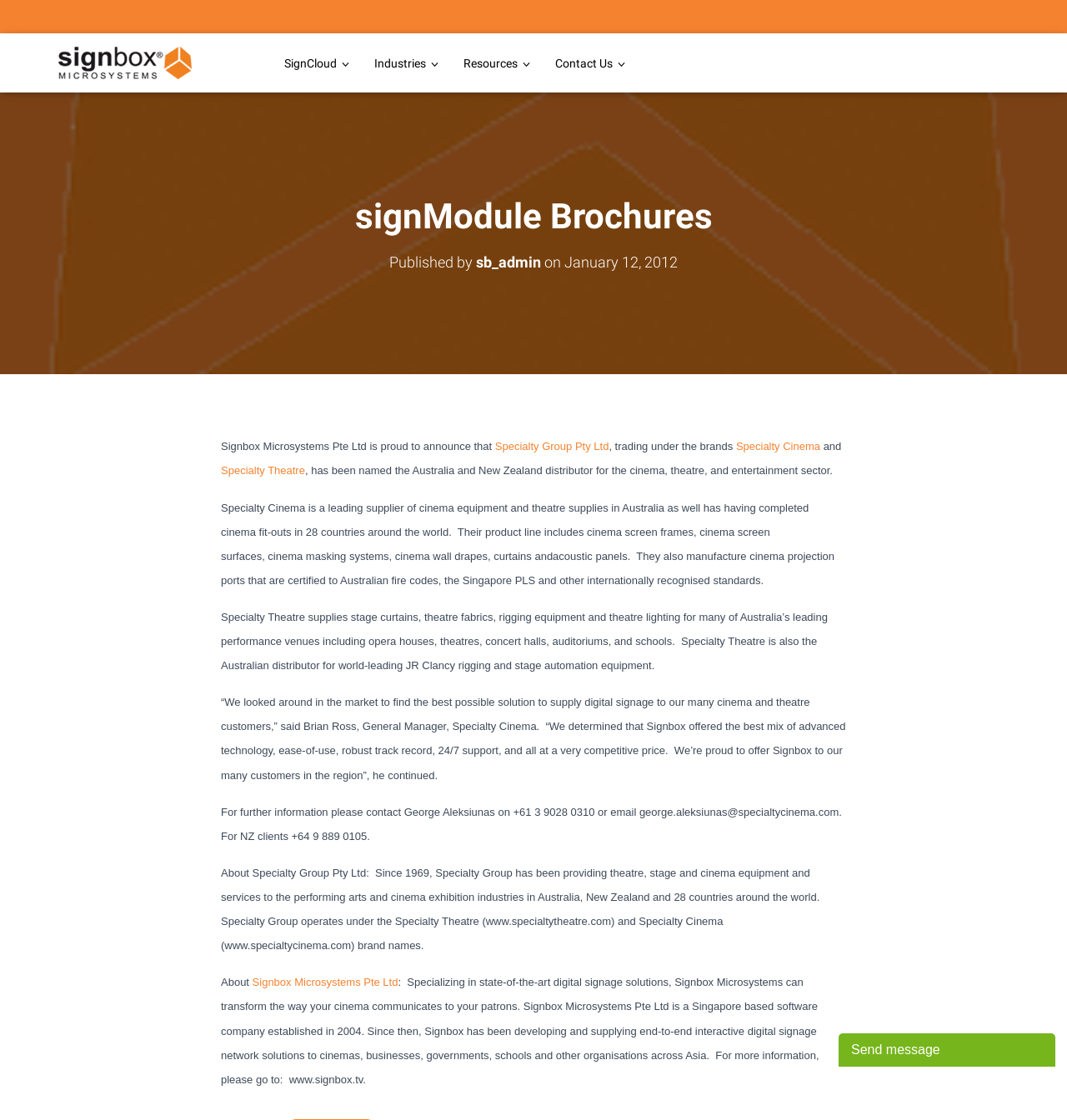Produce an extensive caption that describes everything on the webpage.

This webpage is dedicated to Signbox Microsystems signModule Brochures. At the top left corner, there is a logo image with a link to it. Next to the logo, there are four links in a row: SignCloud, Industries, Resources, and Contact Us, each with an icon. Below these links, there is a main heading "signModule Brochures" followed by a subheading "Published by sb_admin on January 12, 2012". The subheading contains a link to the author's name and a timestamp.

The main content of the webpage is divided into several paragraphs. The first paragraph introduces Signbox Microsystems Pte Ltd and its partnership with Specialty Group Pty Ltd. The second paragraph describes Specialty Cinema, a leading supplier of cinema equipment and theatre supplies in Australia. The third paragraph talks about Specialty Theatre, which supplies stage curtains, theatre fabrics, and rigging equipment to performance venues in Australia.

The fourth paragraph is a quote from Brian Ross, General Manager of Specialty Cinema, discussing their decision to partner with Signbox. The fifth paragraph provides contact information for further inquiries. The sixth paragraph is about Specialty Group Pty Ltd, which has been providing theatre, stage, and cinema equipment and services since 1969.

At the bottom of the page, there is a link to Signbox Microsystems Pte Ltd, which specializes in digital signage solutions. There is also a button at the bottom right corner with an image inside, and an iframe containing a chat widget.